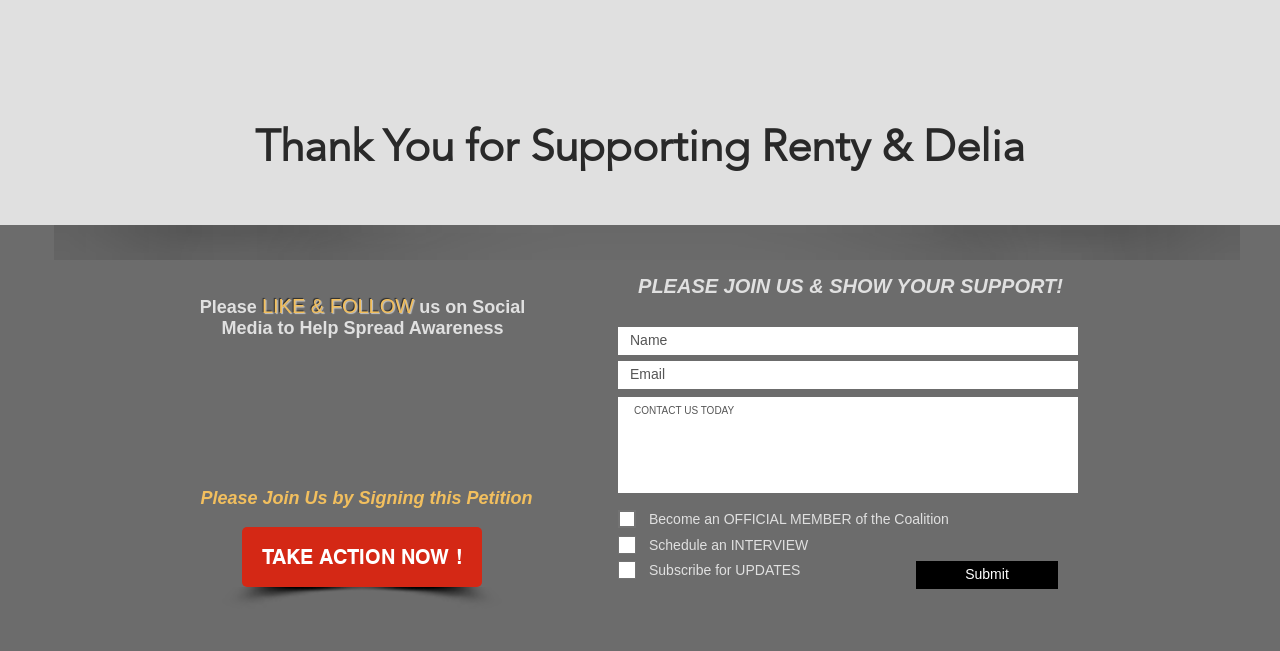Determine the bounding box coordinates (top-left x, top-left y, bottom-right x, bottom-right y) of the UI element described in the following text: aria-label="Twitter - White Circle"

[0.264, 0.593, 0.298, 0.659]